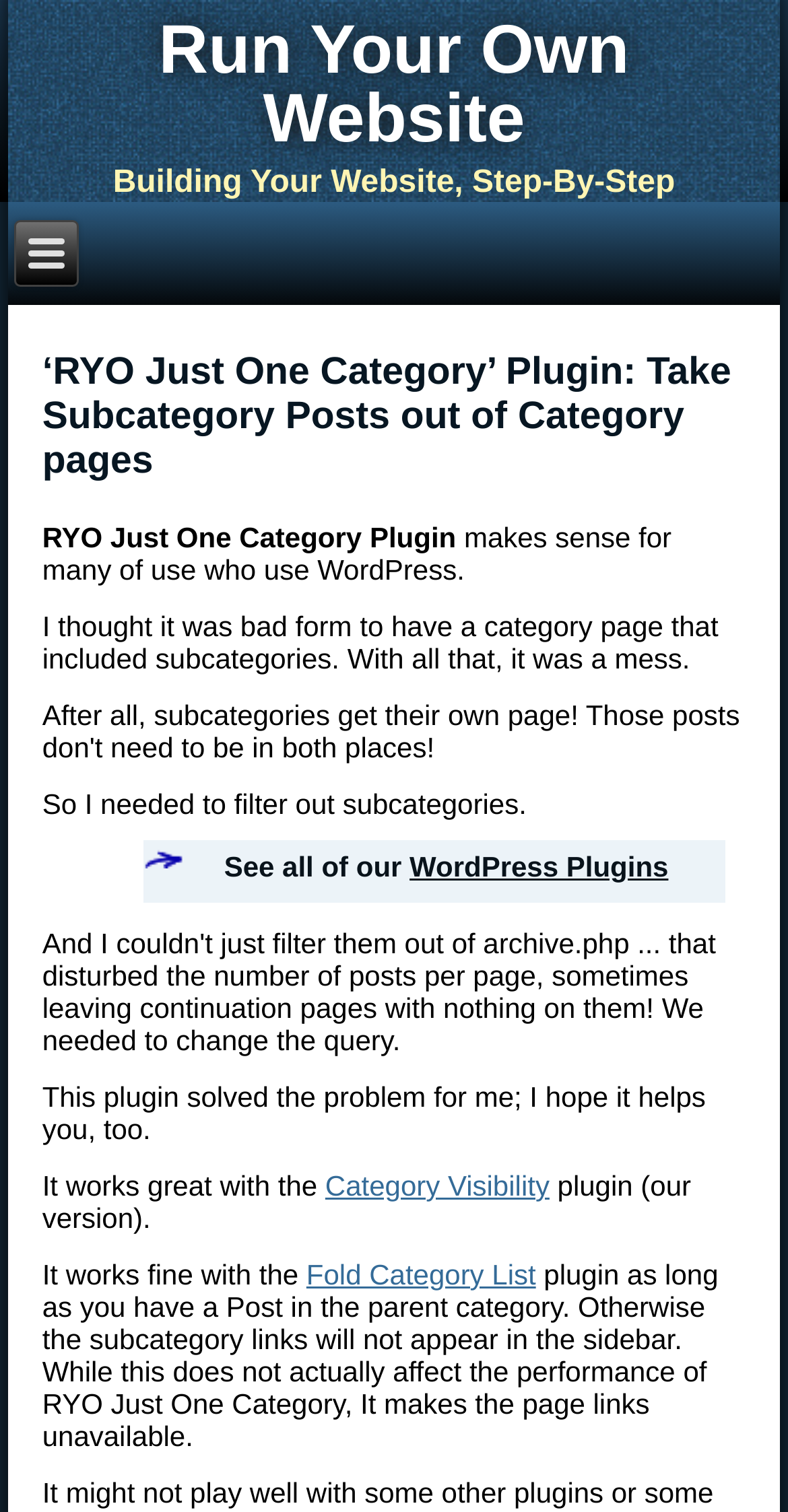What is the purpose of the RYO Just One Category plugin?
Kindly give a detailed and elaborate answer to the question.

The plugin is designed to remove subcategory posts from category pages, making it easier to organize and navigate WordPress websites. The author of the plugin mentions that they thought it was bad form to have a category page that included subcategories, which motivated them to create this plugin.